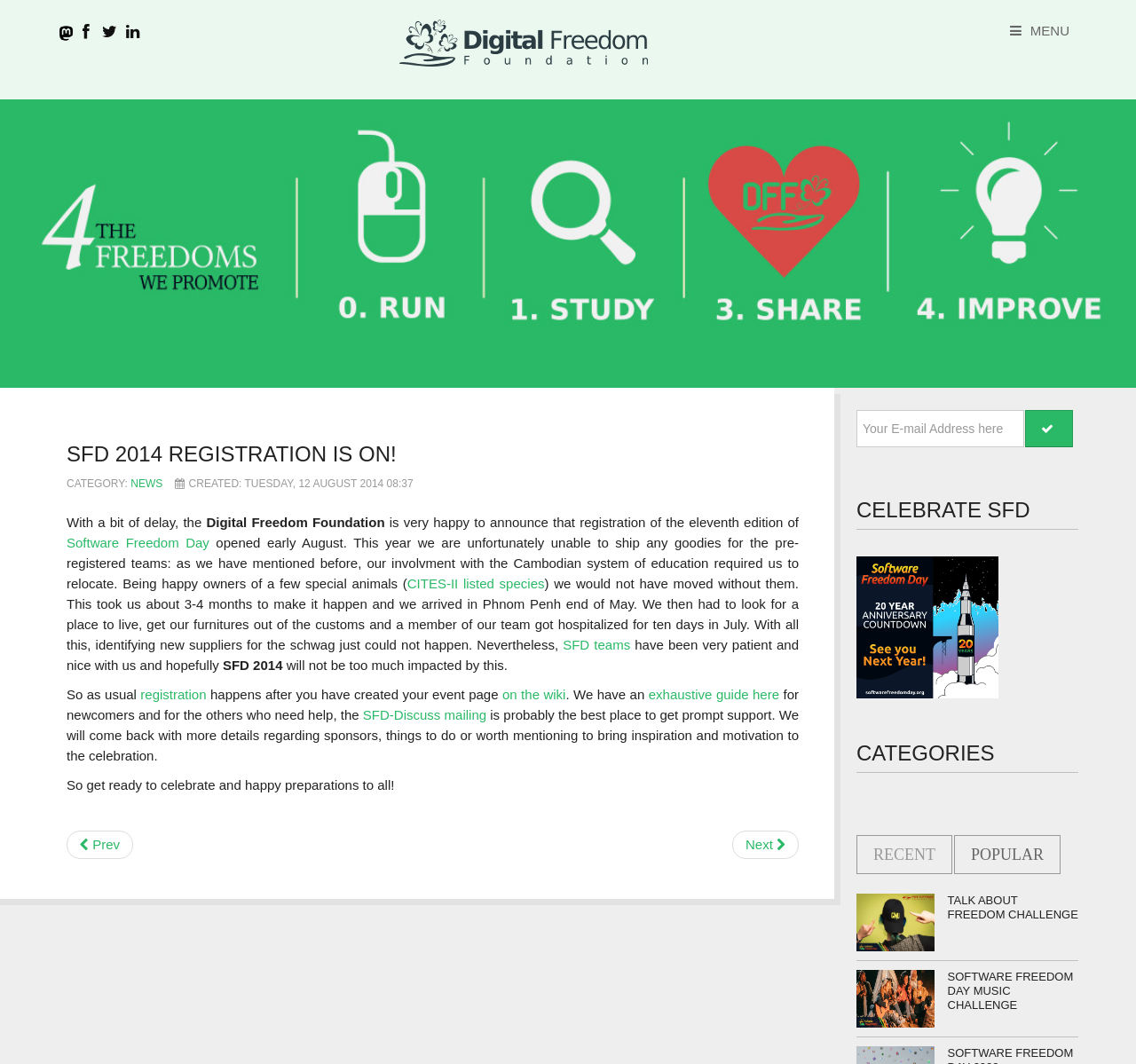Please locate the bounding box coordinates of the element's region that needs to be clicked to follow the instruction: "Click on the 'Talk about Freedom Challenge' link". The bounding box coordinates should be provided as four float numbers between 0 and 1, i.e., [left, top, right, bottom].

[0.754, 0.84, 0.949, 0.867]